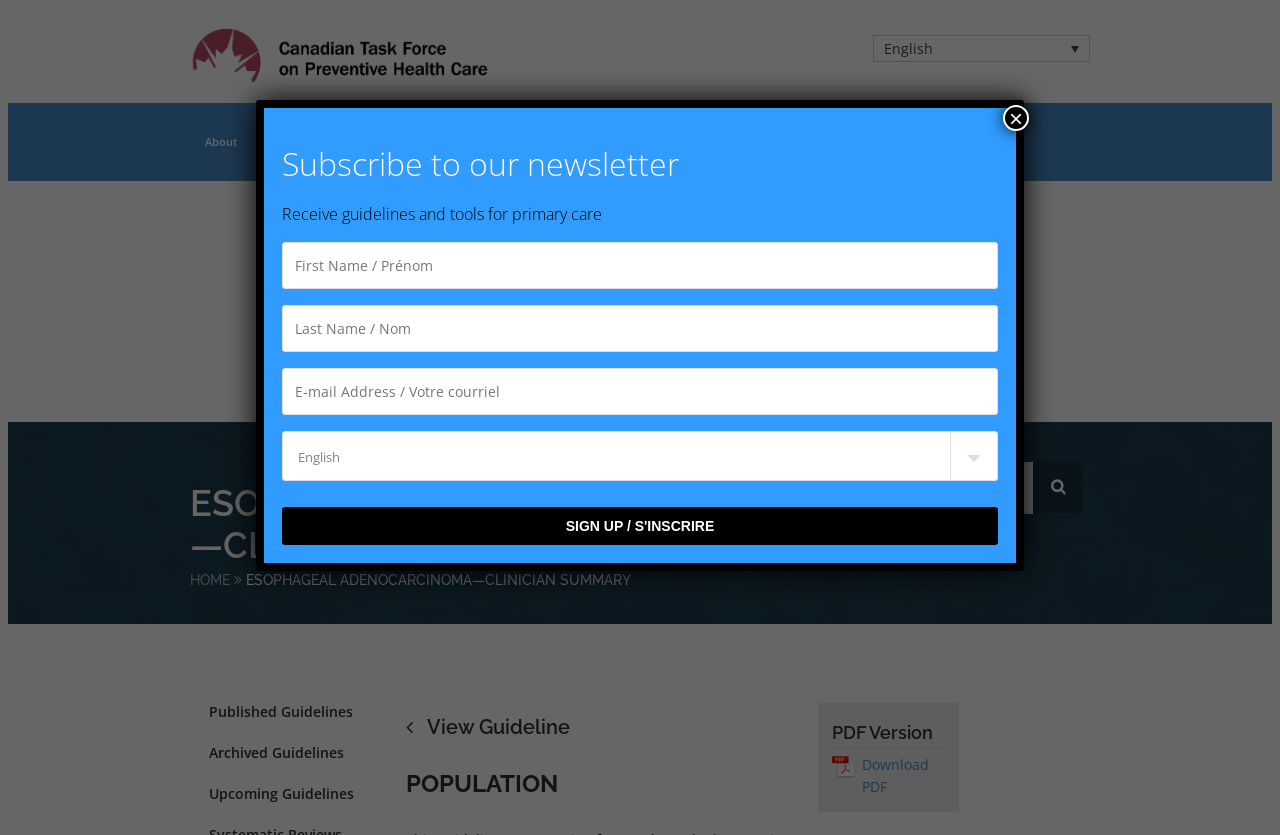Could you specify the bounding box coordinates for the clickable section to complete the following instruction: "Download the PDF version"?

[0.673, 0.904, 0.725, 0.953]